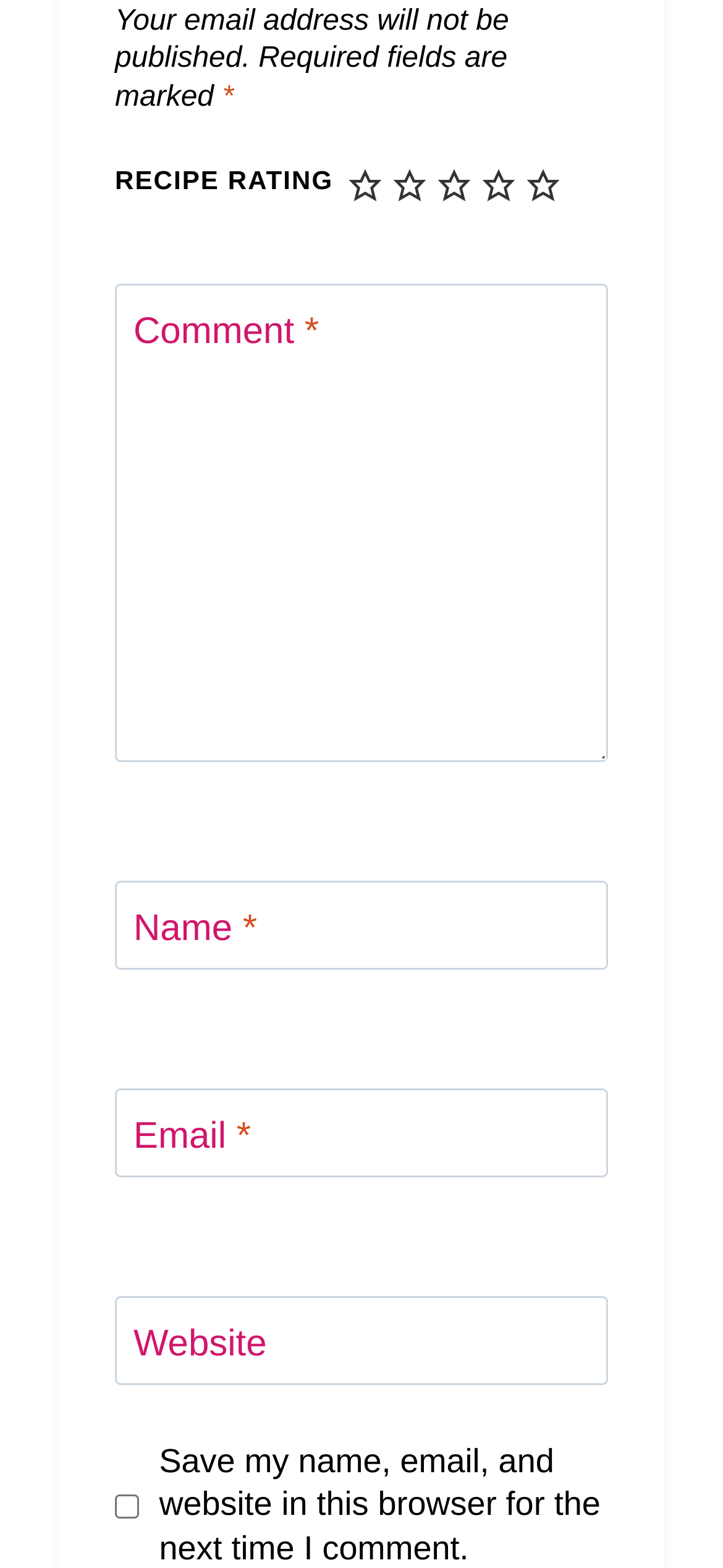What is the purpose of the checkbox?
Based on the image, give a one-word or short phrase answer.

Save comment info